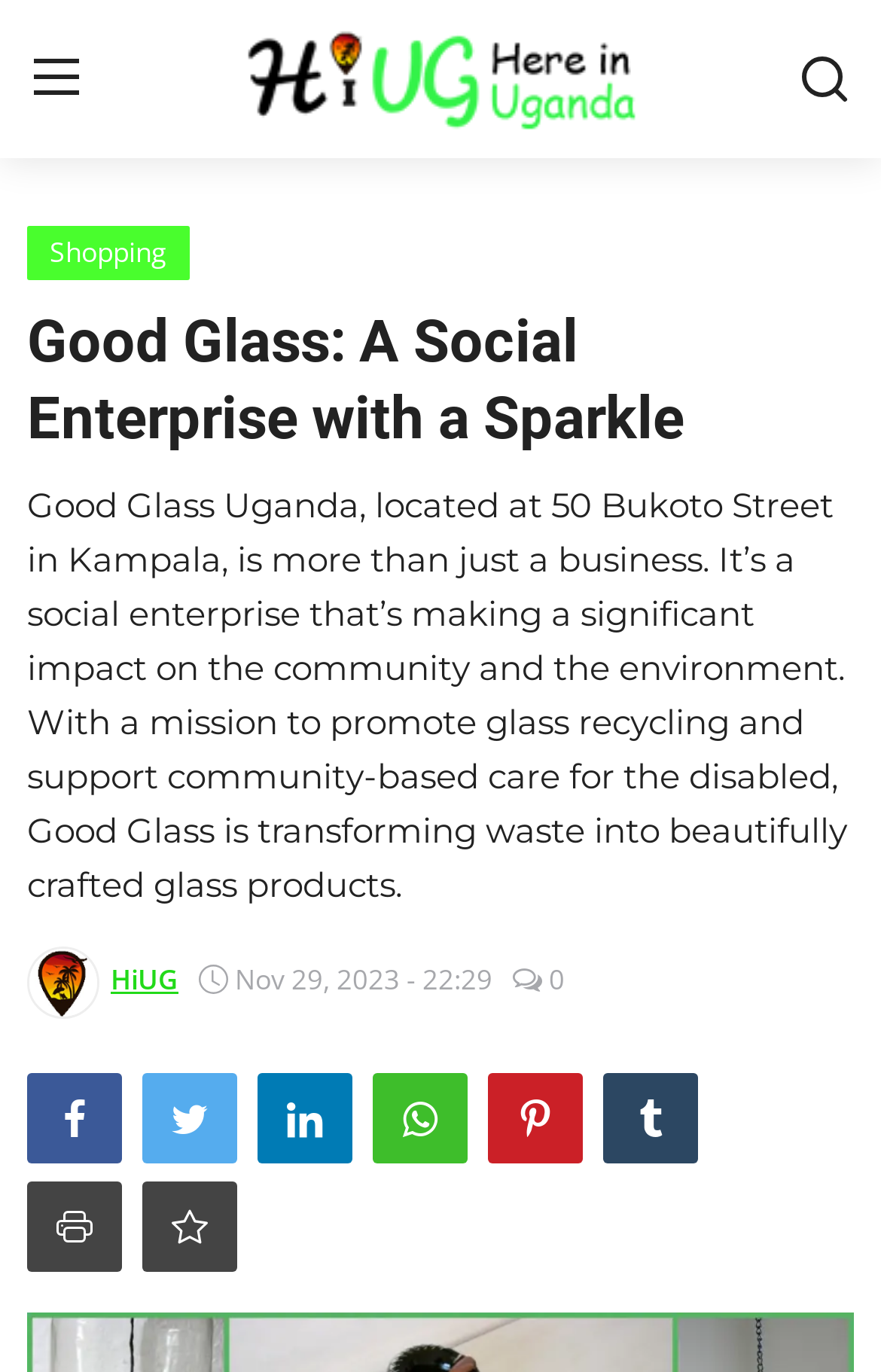What is the theme of the icons in the bottom section?
Based on the screenshot, give a detailed explanation to answer the question.

The icons in the bottom section of the webpage appear to be social media icons. They are represented by familiar symbols such as Facebook, Twitter, and Instagram. The theme of these icons is social media, suggesting that Good Glass has a presence on these platforms.